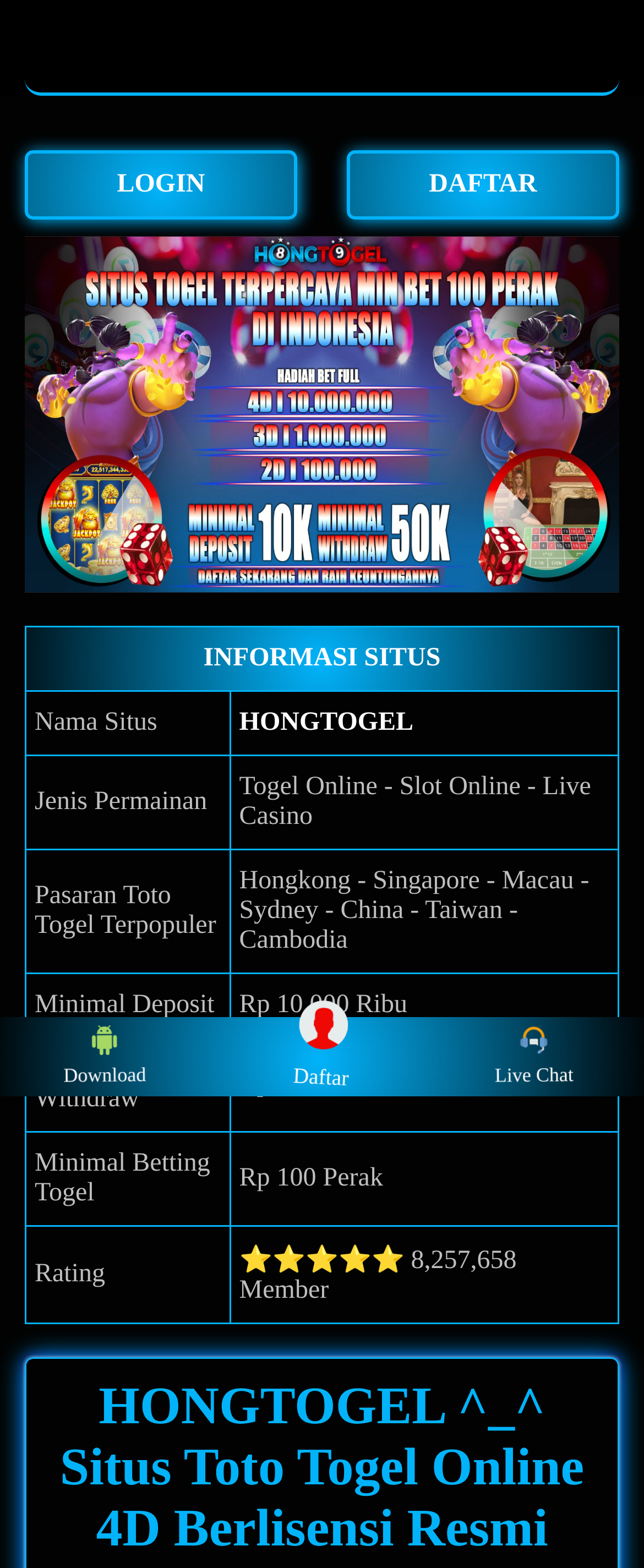What is the rating of the situs?
Please give a detailed and elaborate answer to the question.

The rating of the situs can be found in the table on the webpage, specifically in the seventh row, where it is listed as 'Rating' with the value '⭐⭐⭐⭐⭐ 8,257,658 Member'.